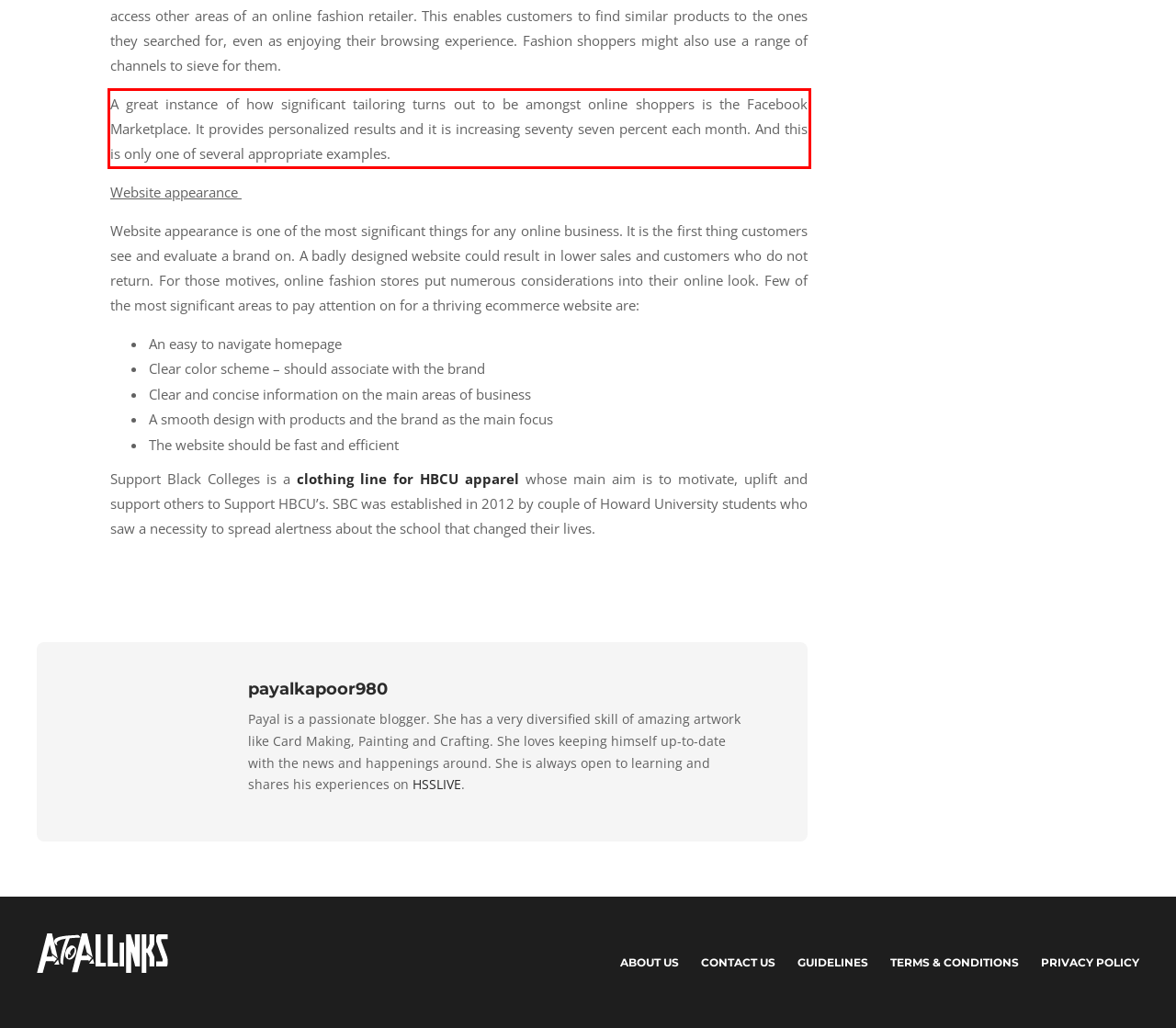Within the screenshot of the webpage, locate the red bounding box and use OCR to identify and provide the text content inside it.

A great instance of how significant tailoring turns out to be amongst online shoppers is the Facebook Marketplace. It provides personalized results and it is increasing seventy seven percent each month. And this is only one of several appropriate examples.